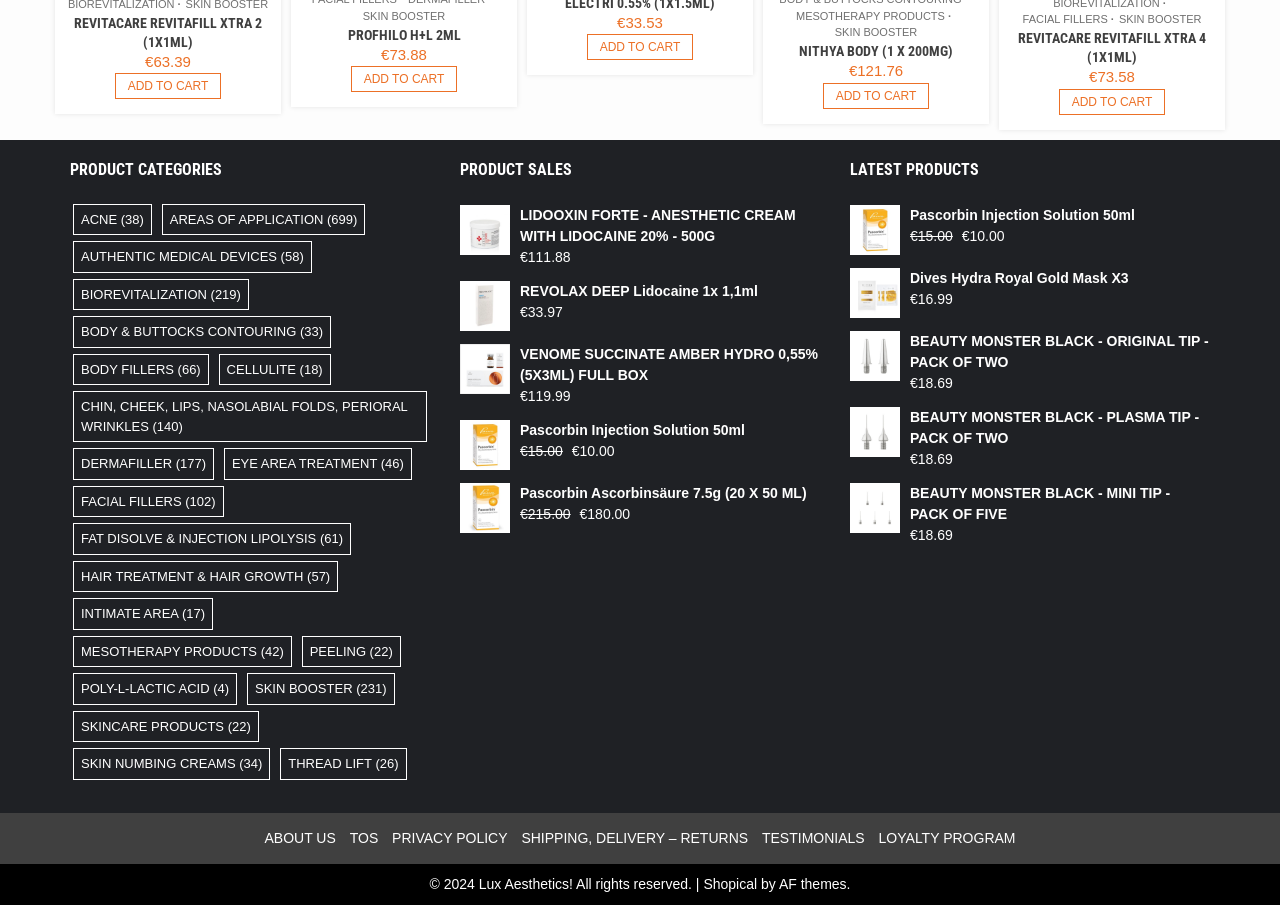Refer to the image and provide an in-depth answer to the question:
What is the name of the product with the price €121.76?

I found the name of the product with the price €121.76 by looking at the heading element with the text 'NITHYA BODY (1 X 200MG)' which is located near the StaticText element with the text '€121.76'.